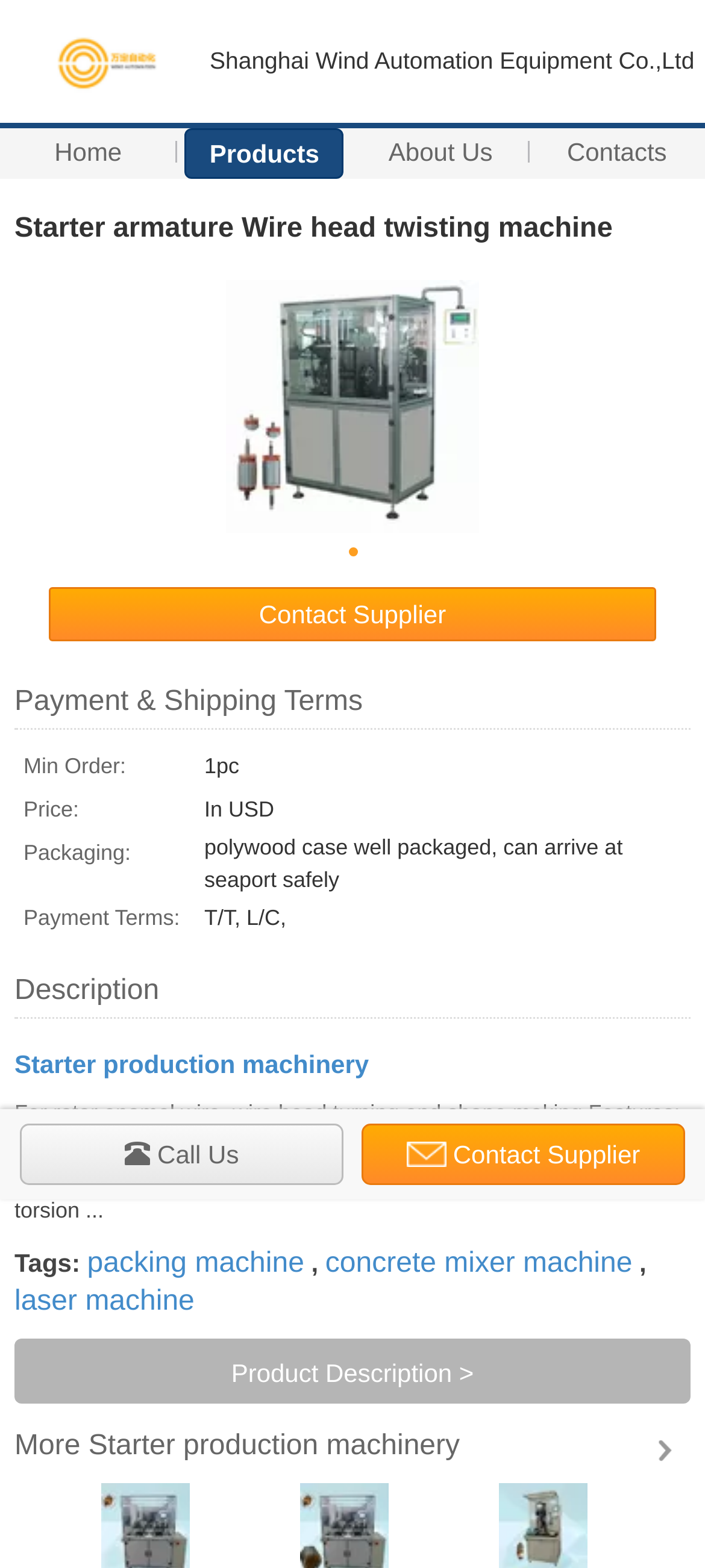Determine the bounding box coordinates for the region that must be clicked to execute the following instruction: "Learn more about 'Starter production machinery'".

[0.021, 0.669, 0.523, 0.688]